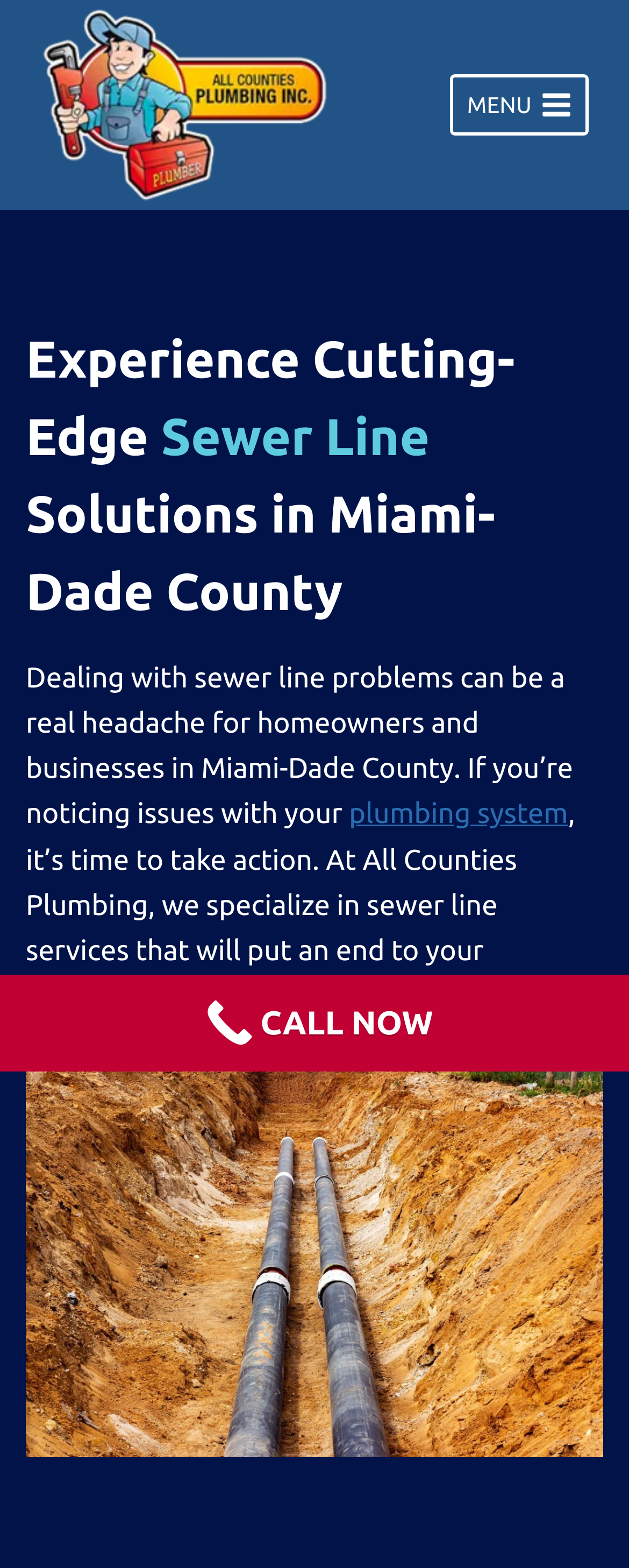Given the description "plumbing system", determine the bounding box of the corresponding UI element.

[0.555, 0.51, 0.903, 0.529]